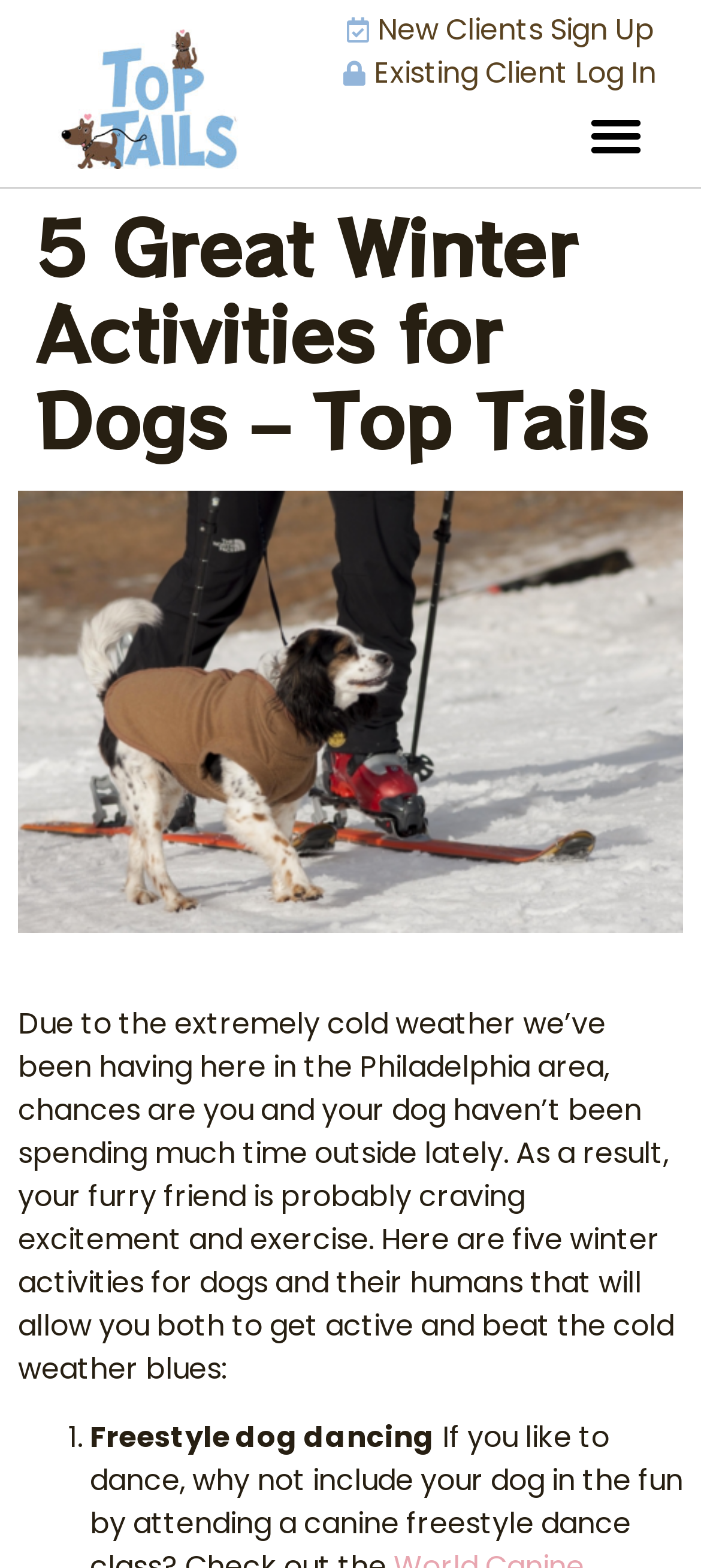How many links are in the top section?
Look at the image and respond with a one-word or short-phrase answer.

3